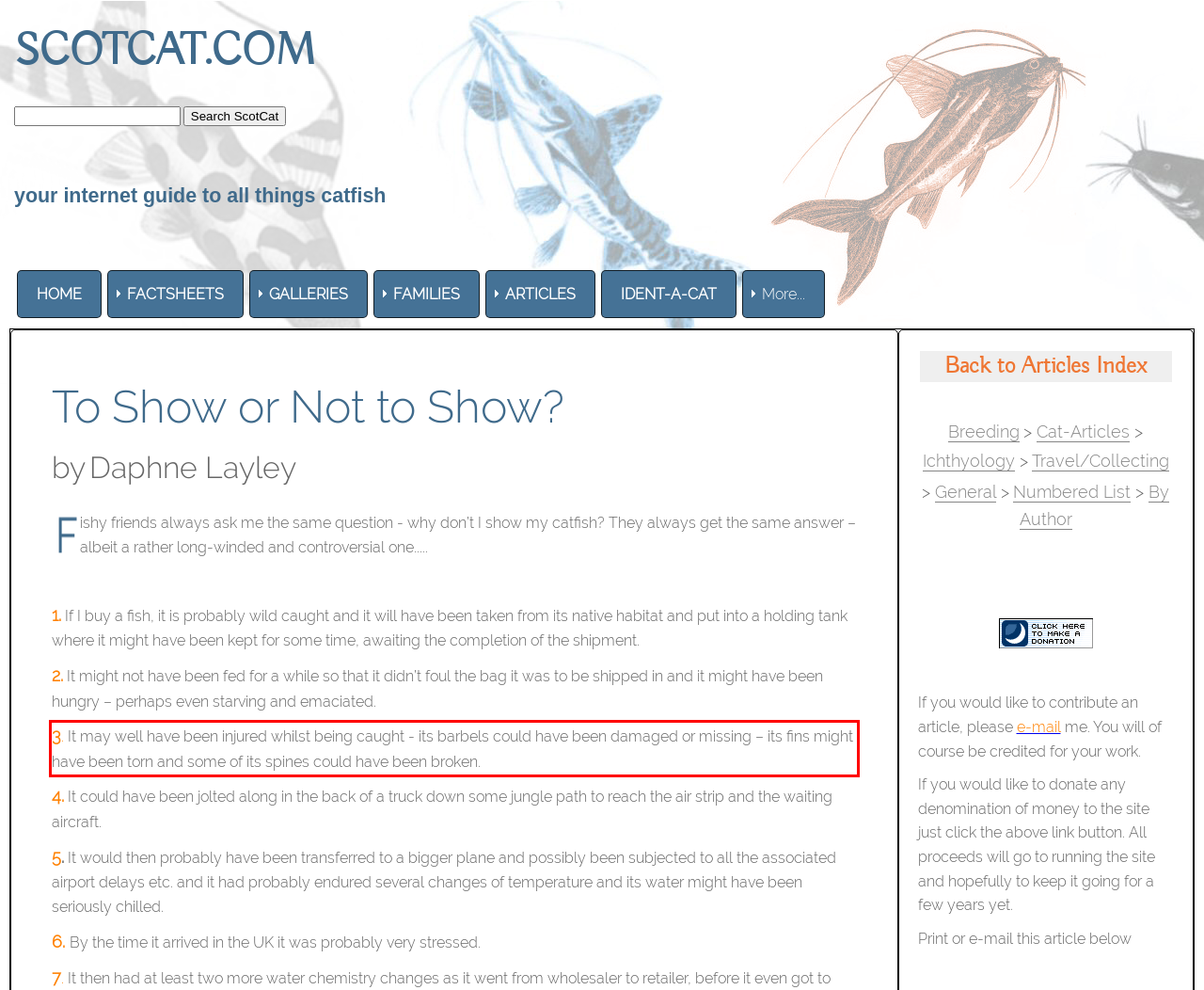Inspect the webpage screenshot that has a red bounding box and use OCR technology to read and display the text inside the red bounding box.

3. It may well have been injured whilst being caught - its barbels could have been damaged or missing – its fins might have been torn and some of its spines could have been broken.